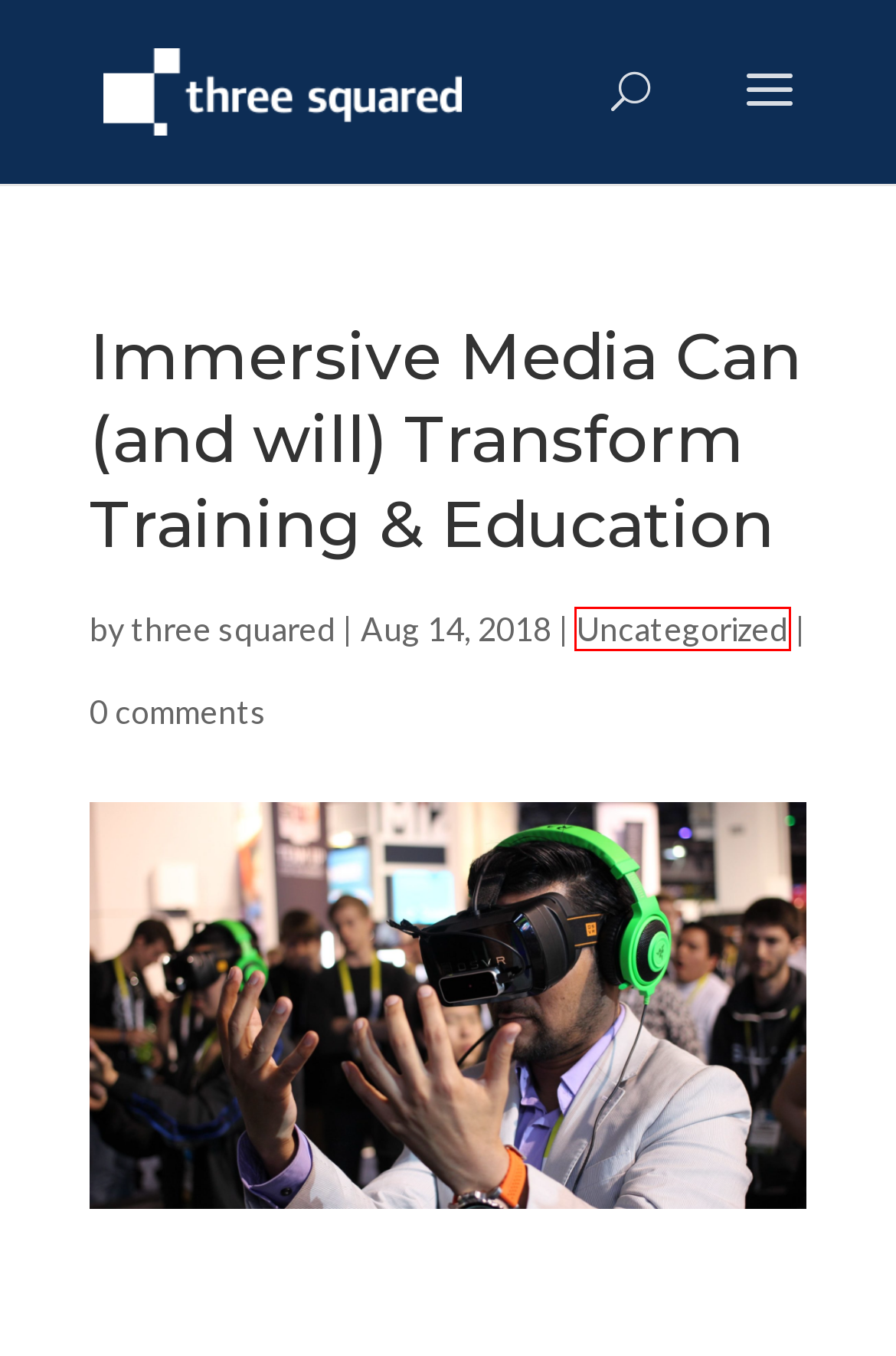Examine the screenshot of a webpage with a red bounding box around a UI element. Select the most accurate webpage description that corresponds to the new page after clicking the highlighted element. Here are the choices:
A. VR, AR, MR + 360°?  - #Help! - three squared
B. Social Media Video Tidal Wave: Quick Stats - three squared
C. Home - three squared
D. Uncategorized Archives - three squared
E. Blog Tool, Publishing Platform, and CMS – WordPress.org
F. three squared
G. three squared, Author at three squared
H. Log In ‹ three squared — WordPress

D